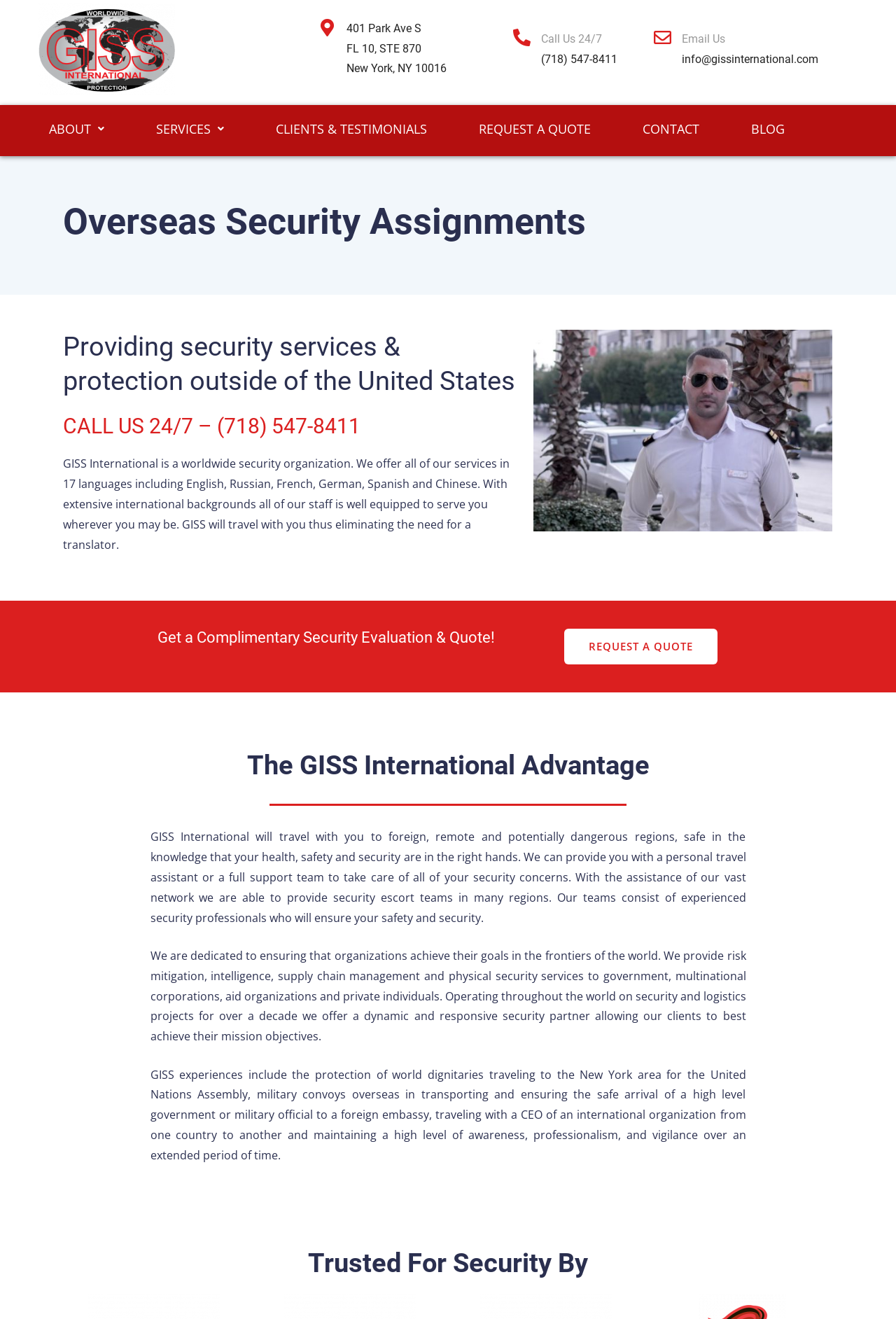Identify the bounding box coordinates for the region to click in order to carry out this instruction: "Email GISS International". Provide the coordinates using four float numbers between 0 and 1, formatted as [left, top, right, bottom].

[0.761, 0.04, 0.913, 0.05]